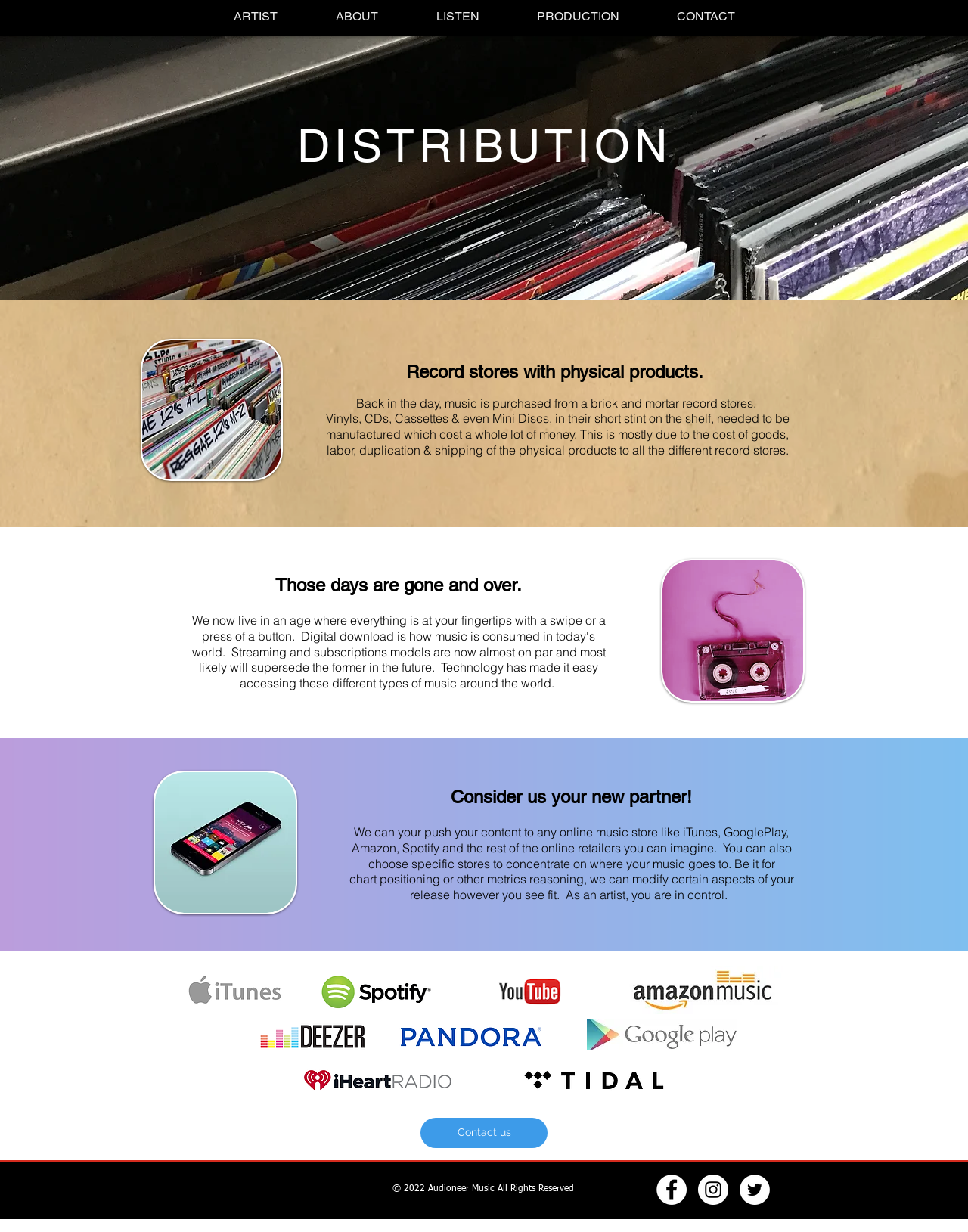Could you determine the bounding box coordinates of the clickable element to complete the instruction: "Click on the ABOUT link"? Provide the coordinates as four float numbers between 0 and 1, i.e., [left, top, right, bottom].

[0.316, 0.004, 0.42, 0.023]